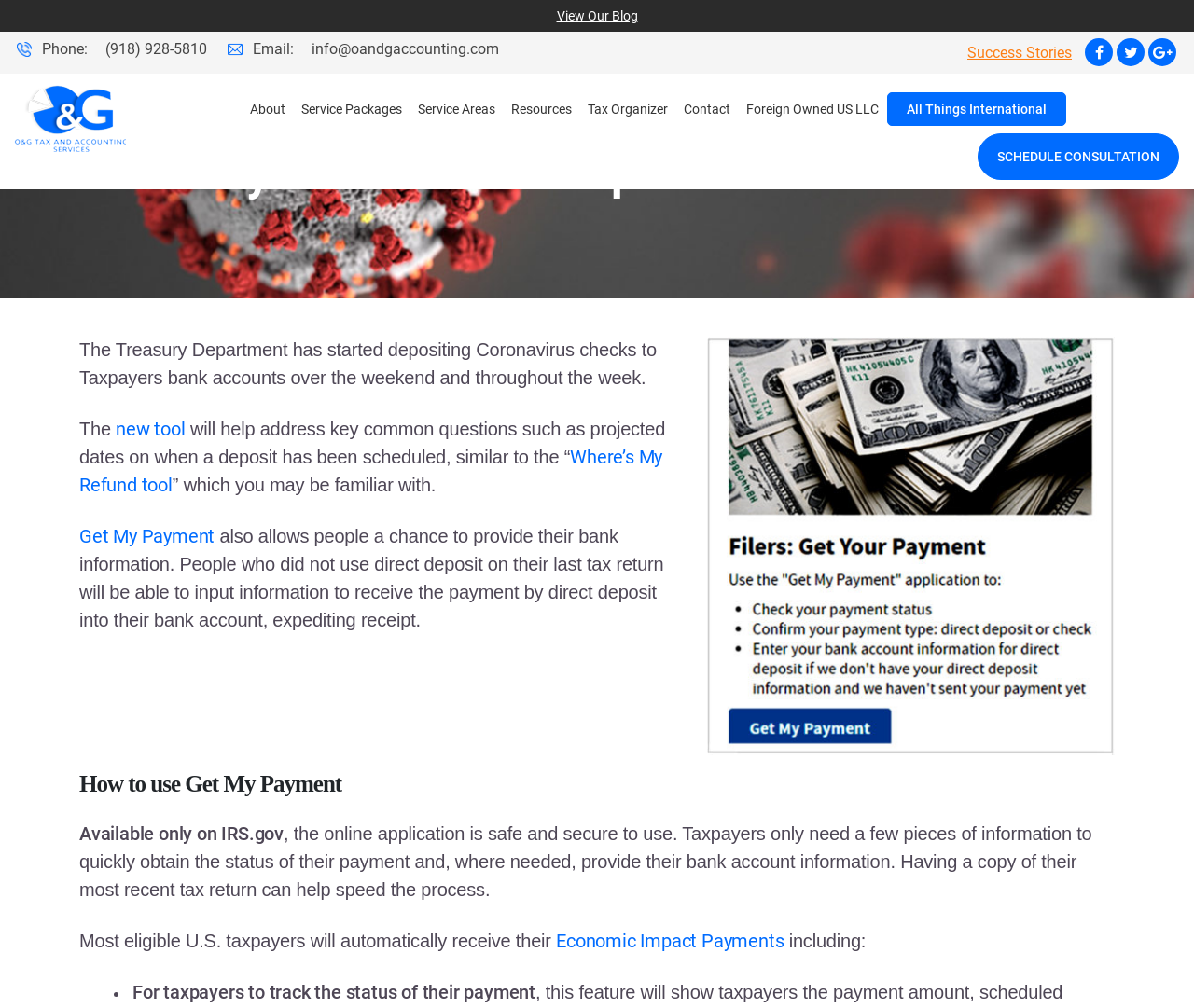Respond to the following question with a brief word or phrase:
What type of payments will most eligible U.S. taxpayers automatically receive?

Economic Impact Payments